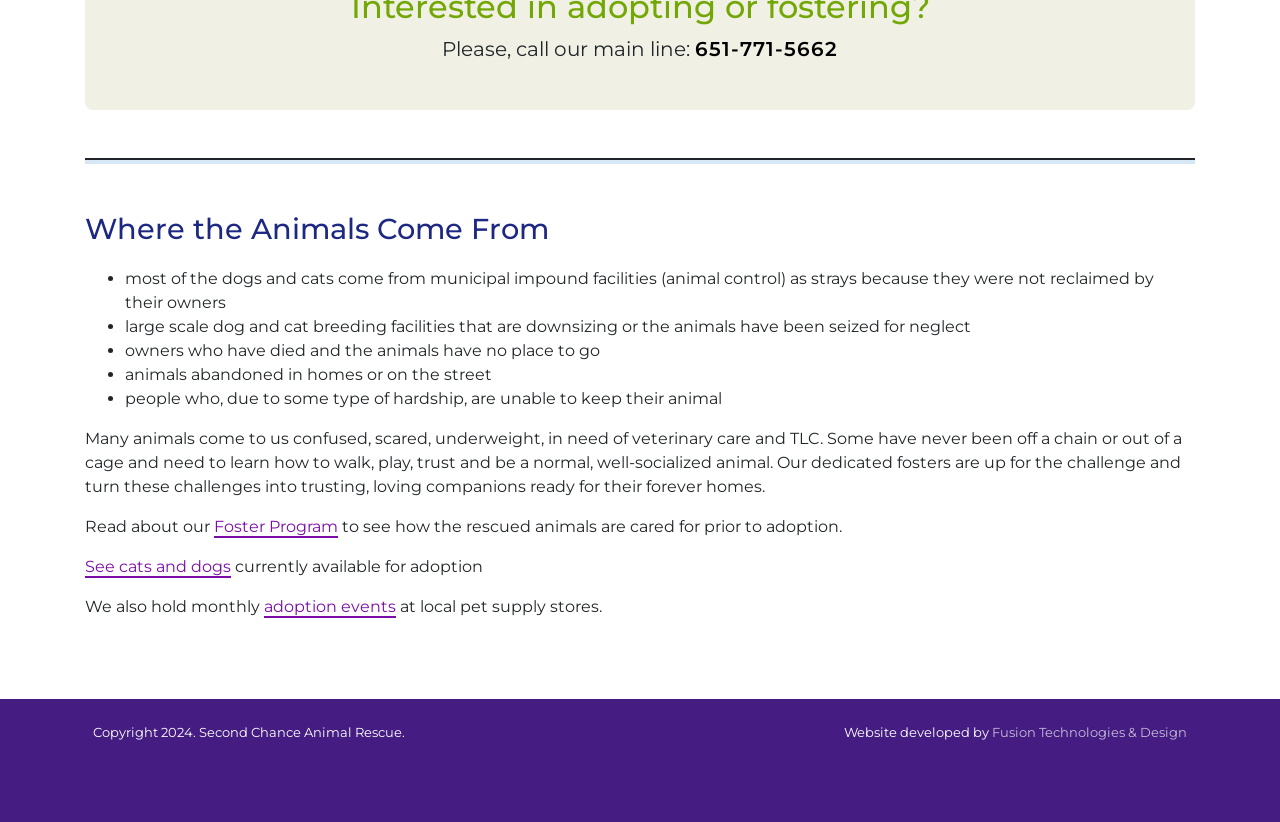What is the purpose of the foster program?
Please provide a comprehensive and detailed answer to the question.

The purpose of the foster program is to care for rescued animals, as stated in the section 'Many animals come to us confused, scared, underweight, in need of veterinary care and TLC.' The program helps to turn these challenges into trusting, loving companions ready for their forever homes.